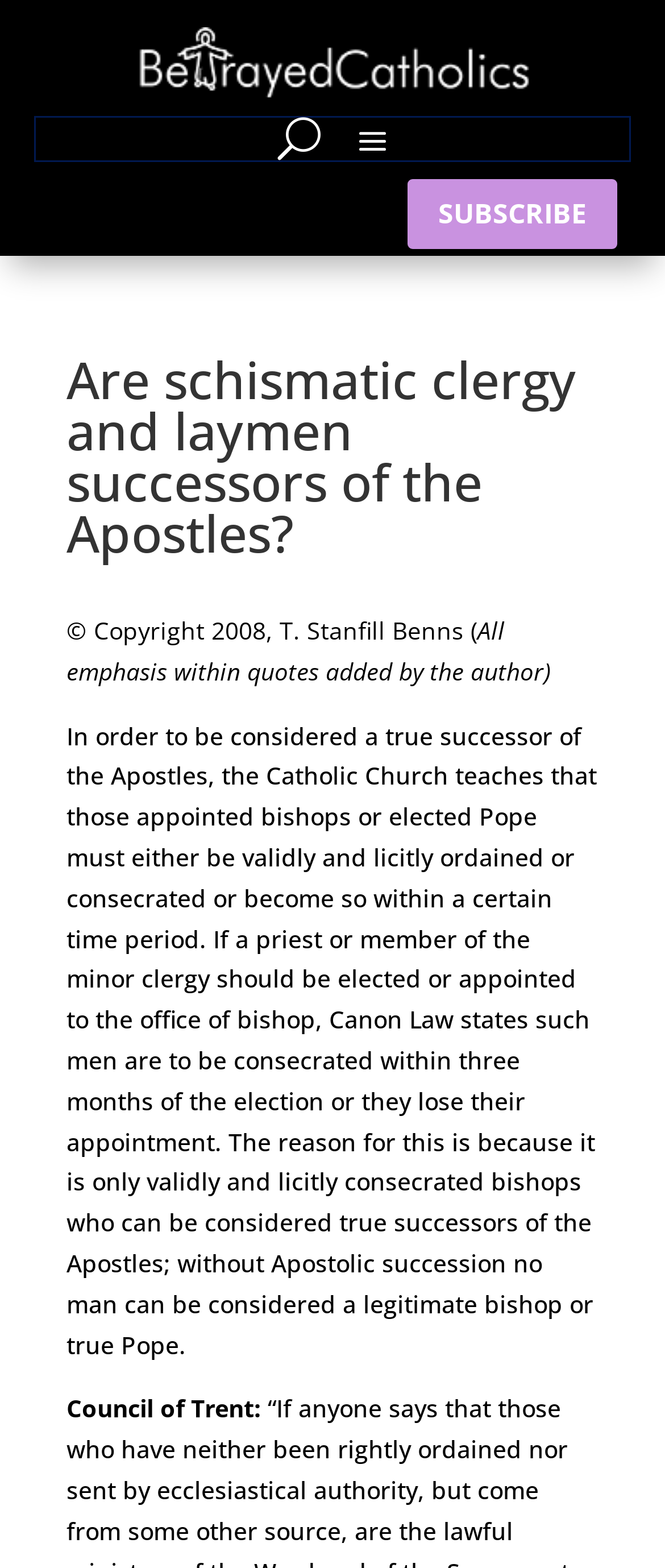Refer to the image and answer the question with as much detail as possible: What is the author's addition to quotes?

I found this information by looking at the StaticText element that says 'All emphasis within quotes added by the author)'. This element indicates that the author has added emphasis to quotes, but does not specify what kind of emphasis.